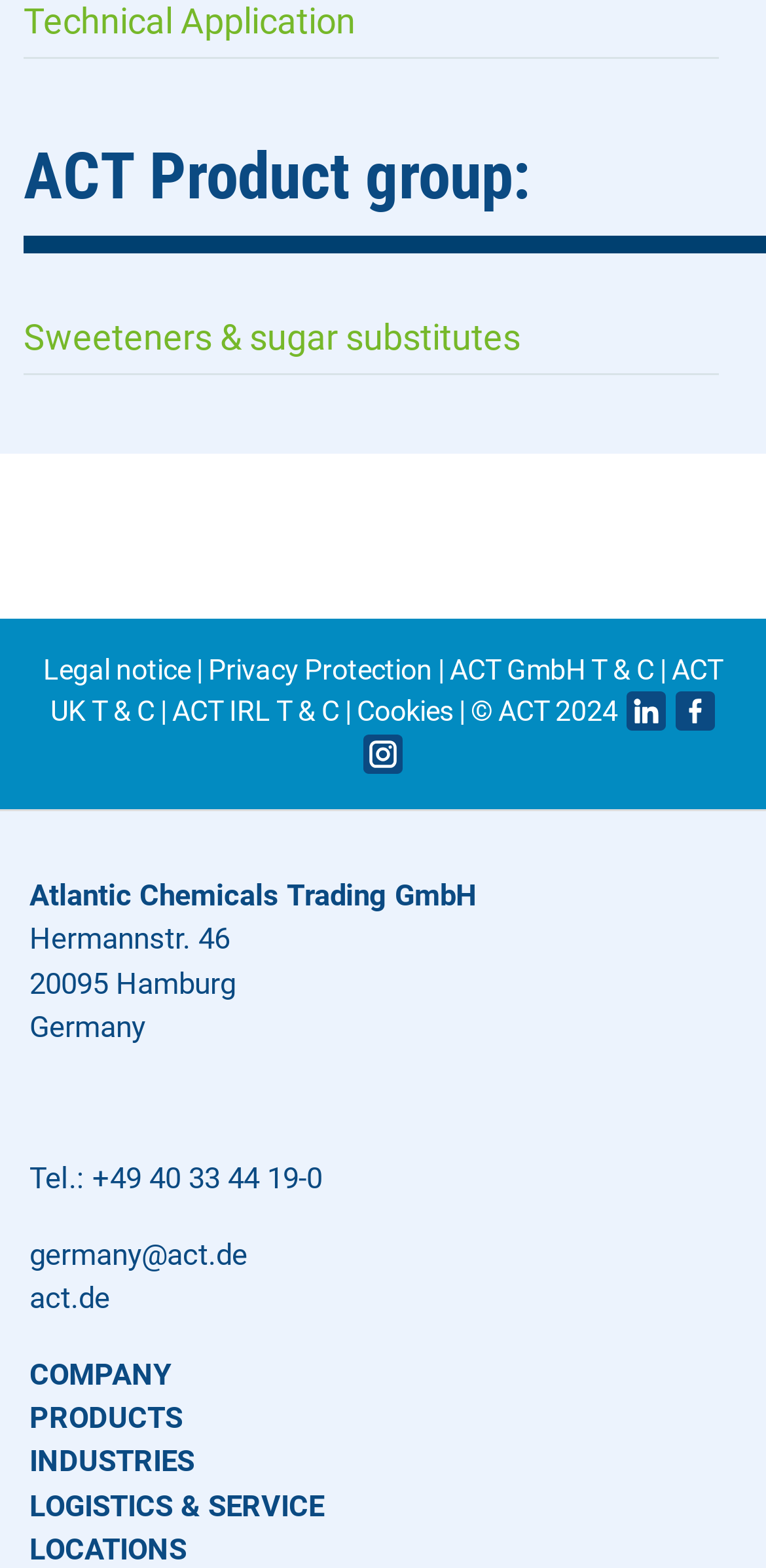Identify the bounding box coordinates of the part that should be clicked to carry out this instruction: "Contact via phone number".

[0.121, 0.74, 0.421, 0.763]